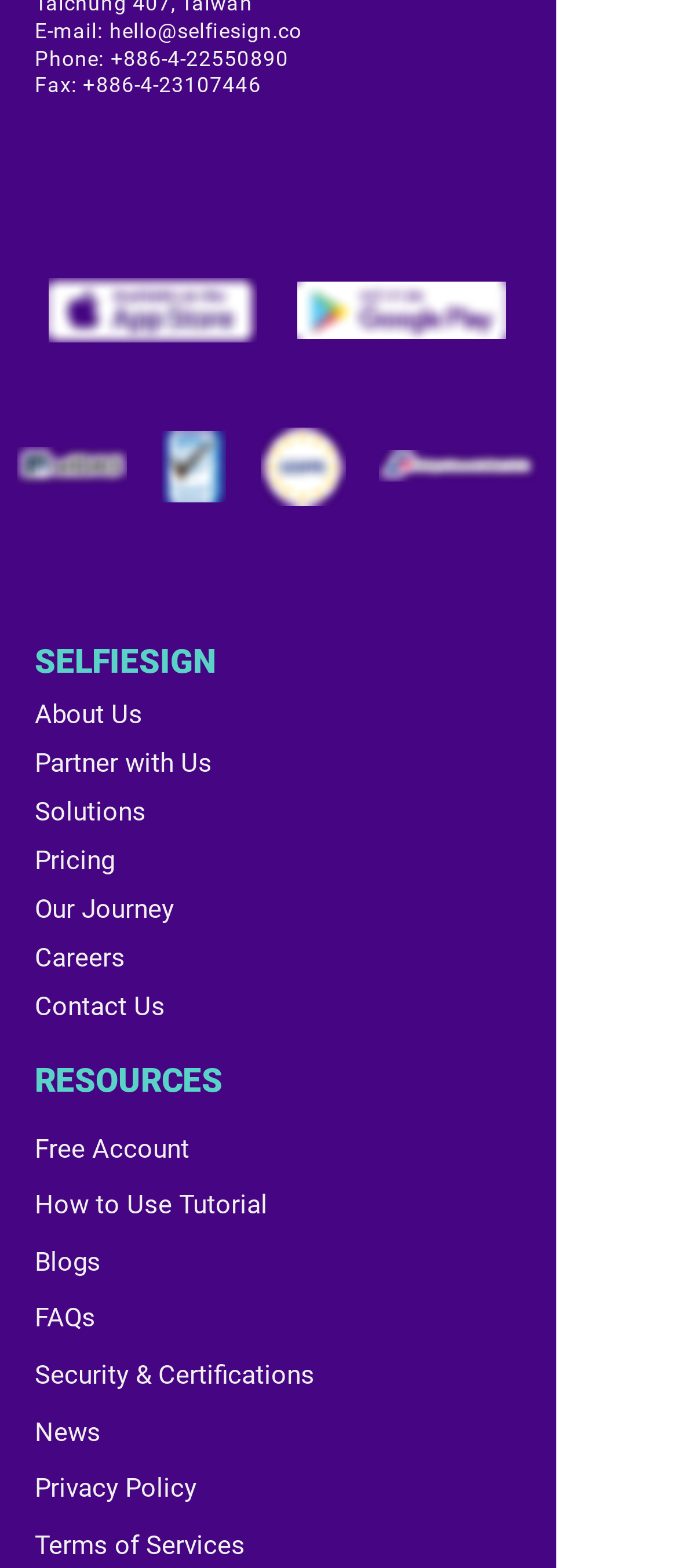What are the available platforms for download?
Please utilize the information in the image to give a detailed response to the question.

I found the links for downloading the app on iOS and Android platforms, represented by the images 'SelfieSign-Download_for_iOS_APP.png' and 'ic_googlePlay.png' respectively.